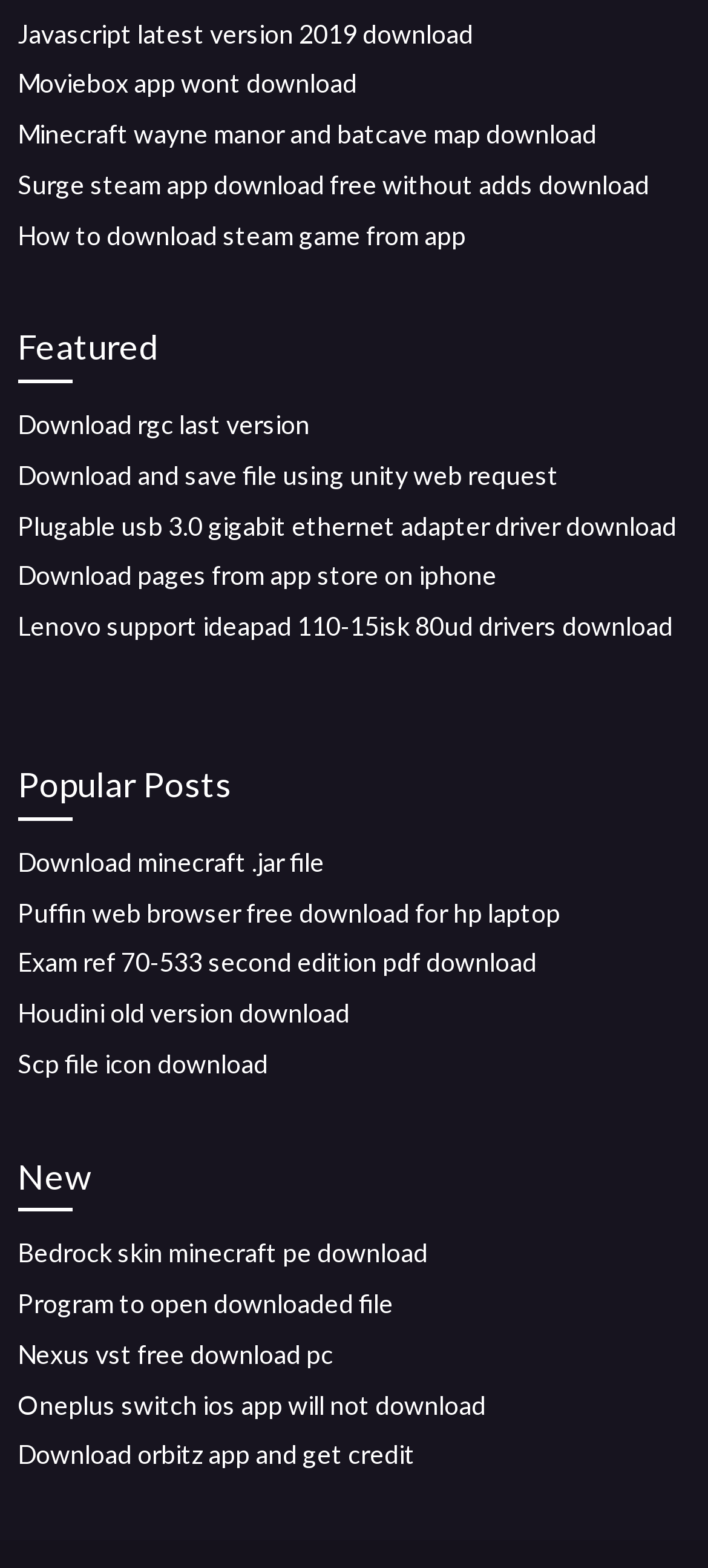Select the bounding box coordinates of the element I need to click to carry out the following instruction: "Download Nexus VST for PC".

[0.025, 0.854, 0.471, 0.873]